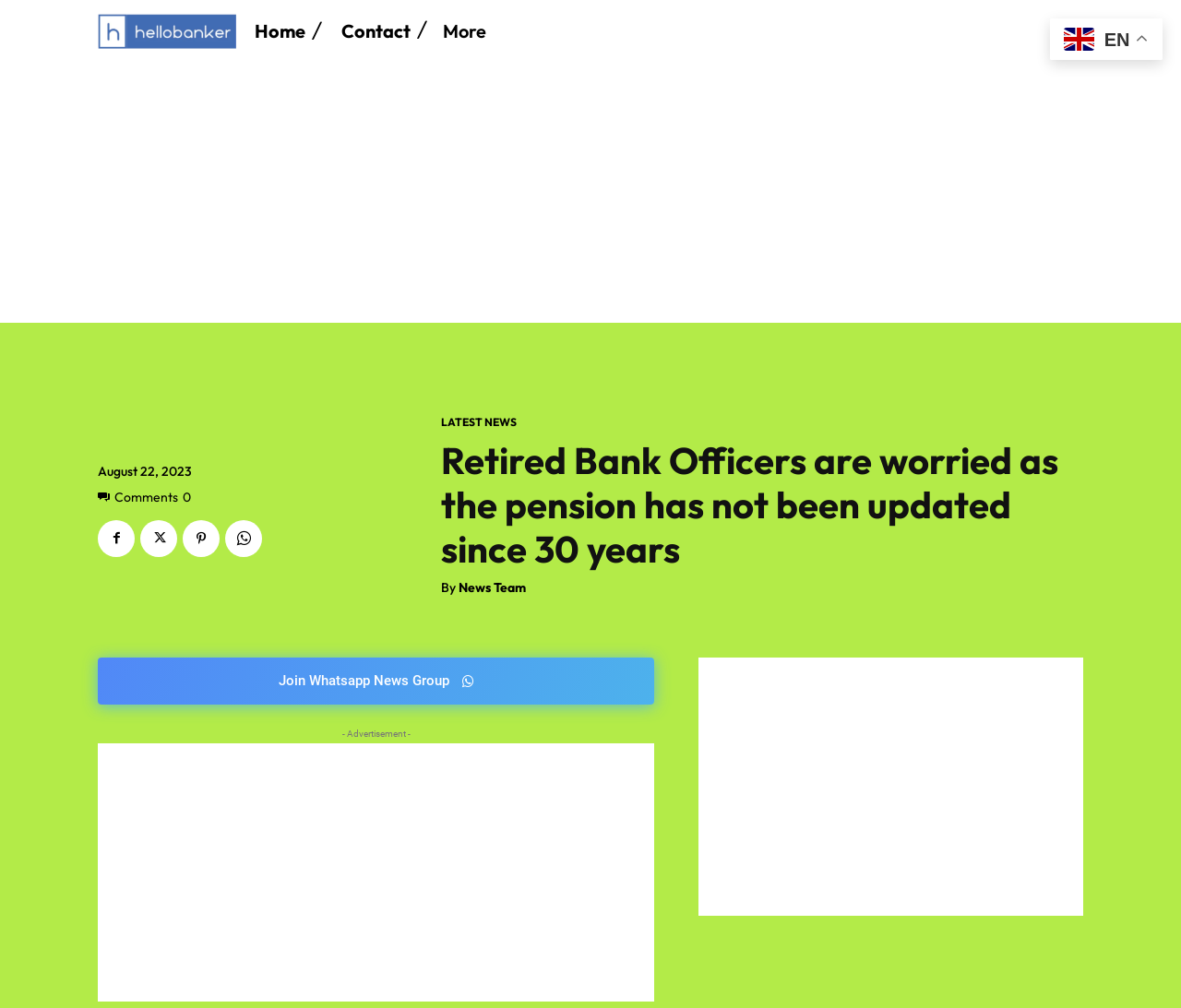What is the author of the news article?
Answer the question with a single word or phrase derived from the image.

News Team